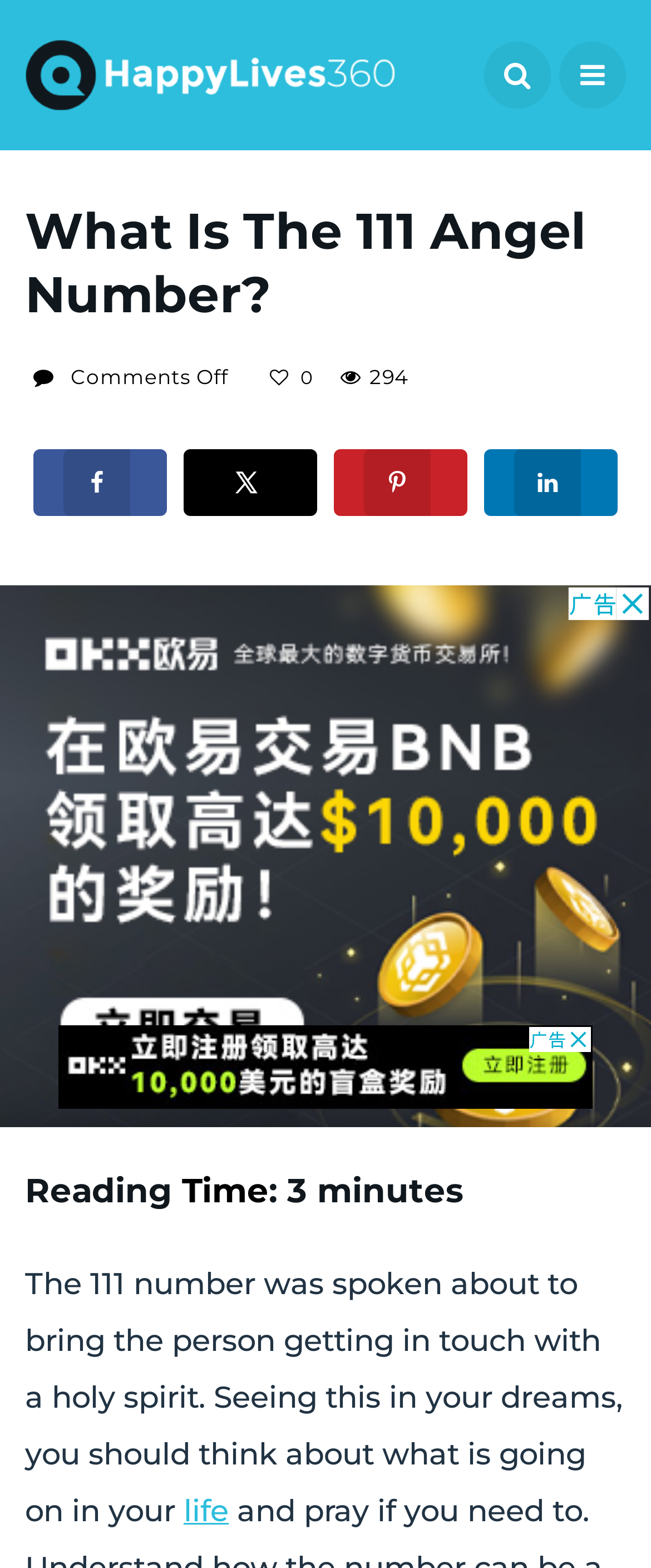Identify and provide the bounding box coordinates of the UI element described: "Pin". The coordinates should be formatted as [left, top, right, bottom], with each number being a float between 0 and 1.

[0.513, 0.286, 0.718, 0.329]